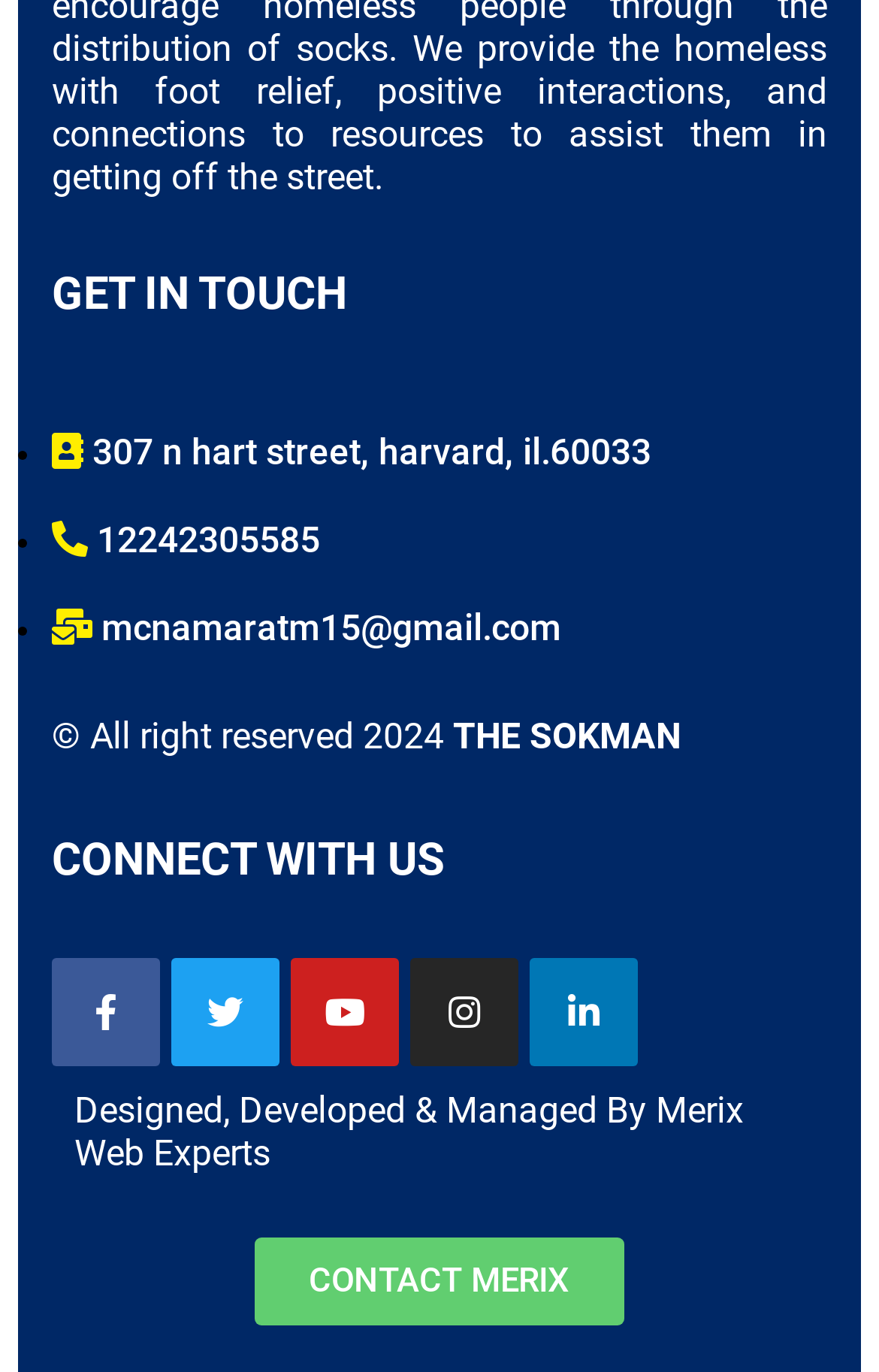Could you indicate the bounding box coordinates of the region to click in order to complete this instruction: "visit the website of THE SOKMAN".

[0.515, 0.521, 0.774, 0.552]